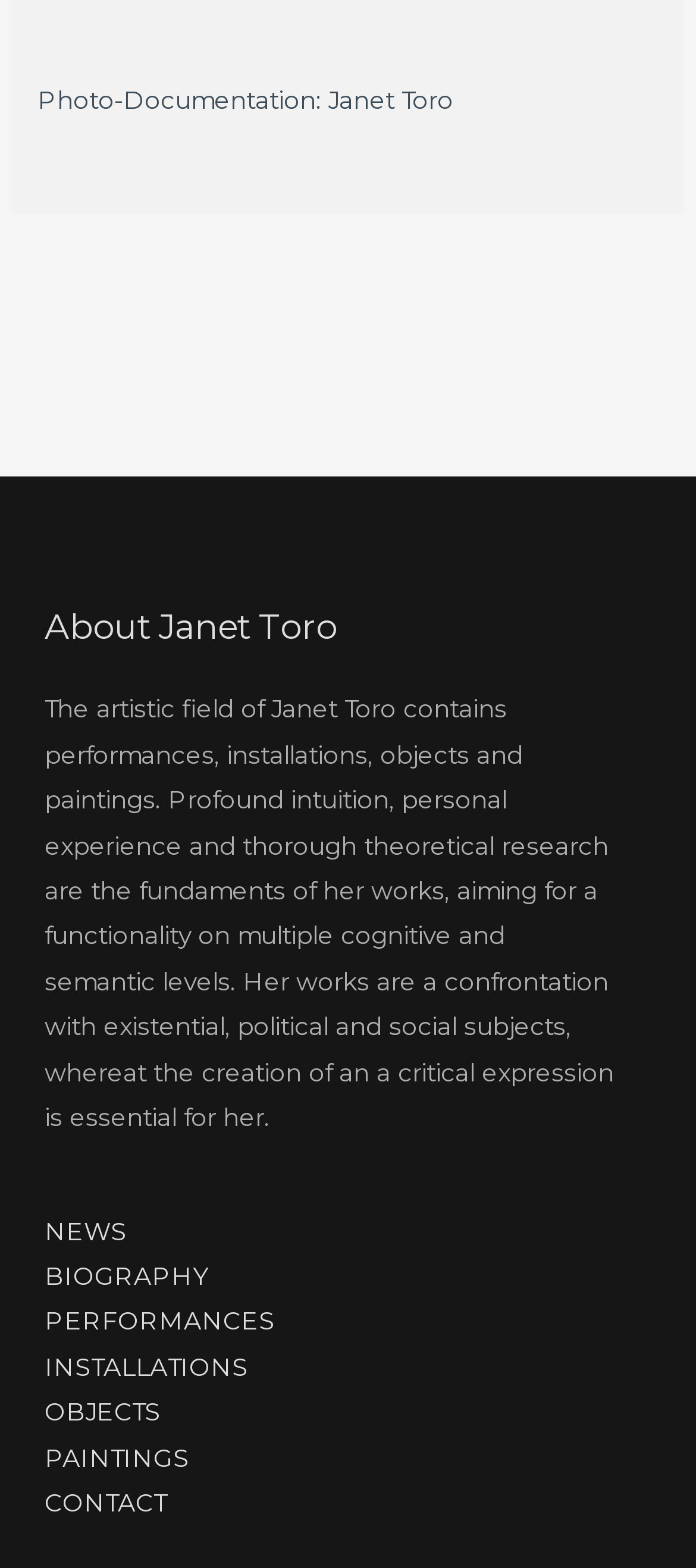What is the theme of Janet Toro's artistic field?
Please look at the screenshot and answer in one word or a short phrase.

functionality on multiple cognitive and semantic levels